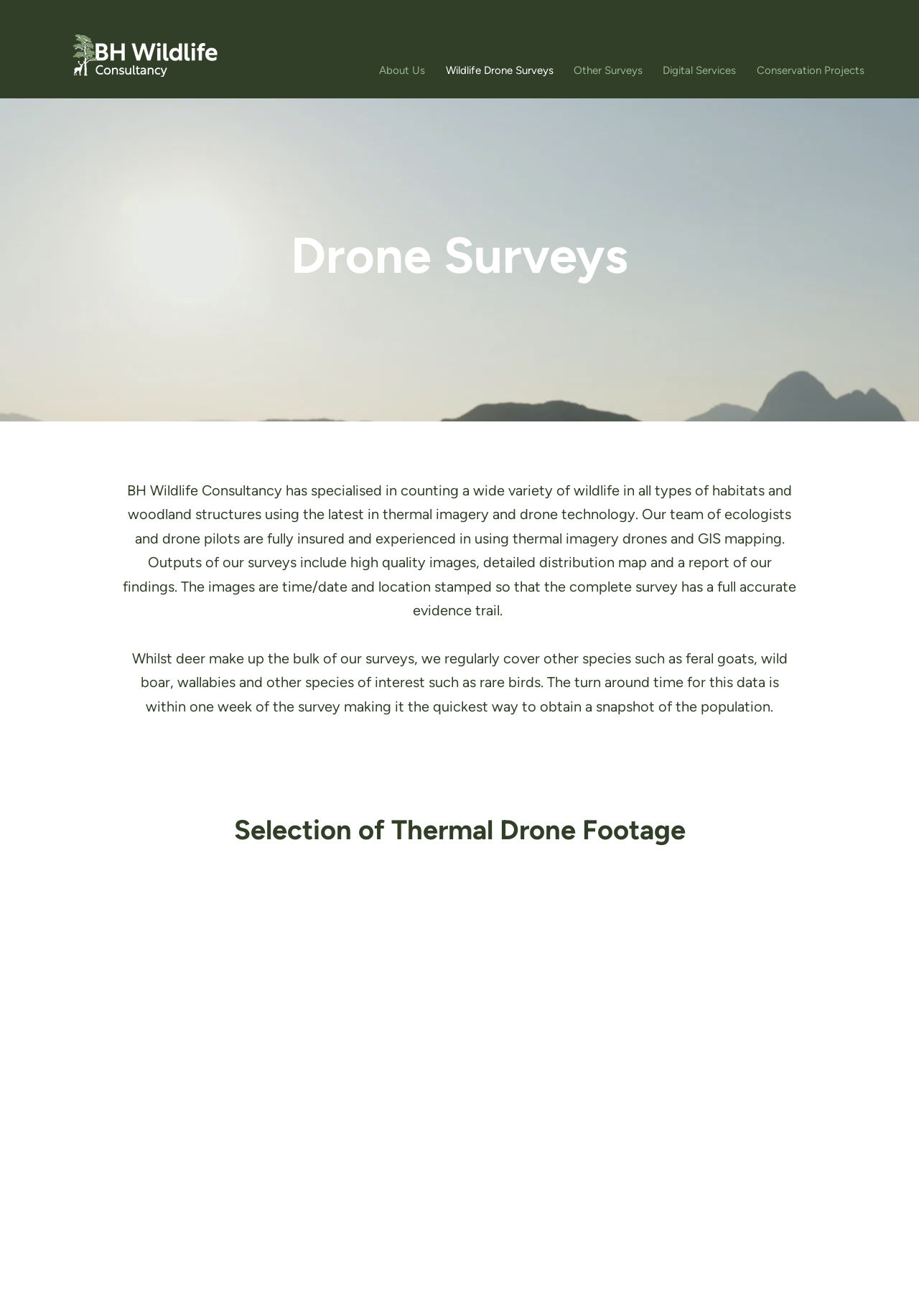From the element description About Us, predict the bounding box coordinates of the UI element. The coordinates must be specified in the format (top-left x, top-left y, bottom-right x, bottom-right y) and should be within the 0 to 1 range.

[0.402, 0.043, 0.473, 0.064]